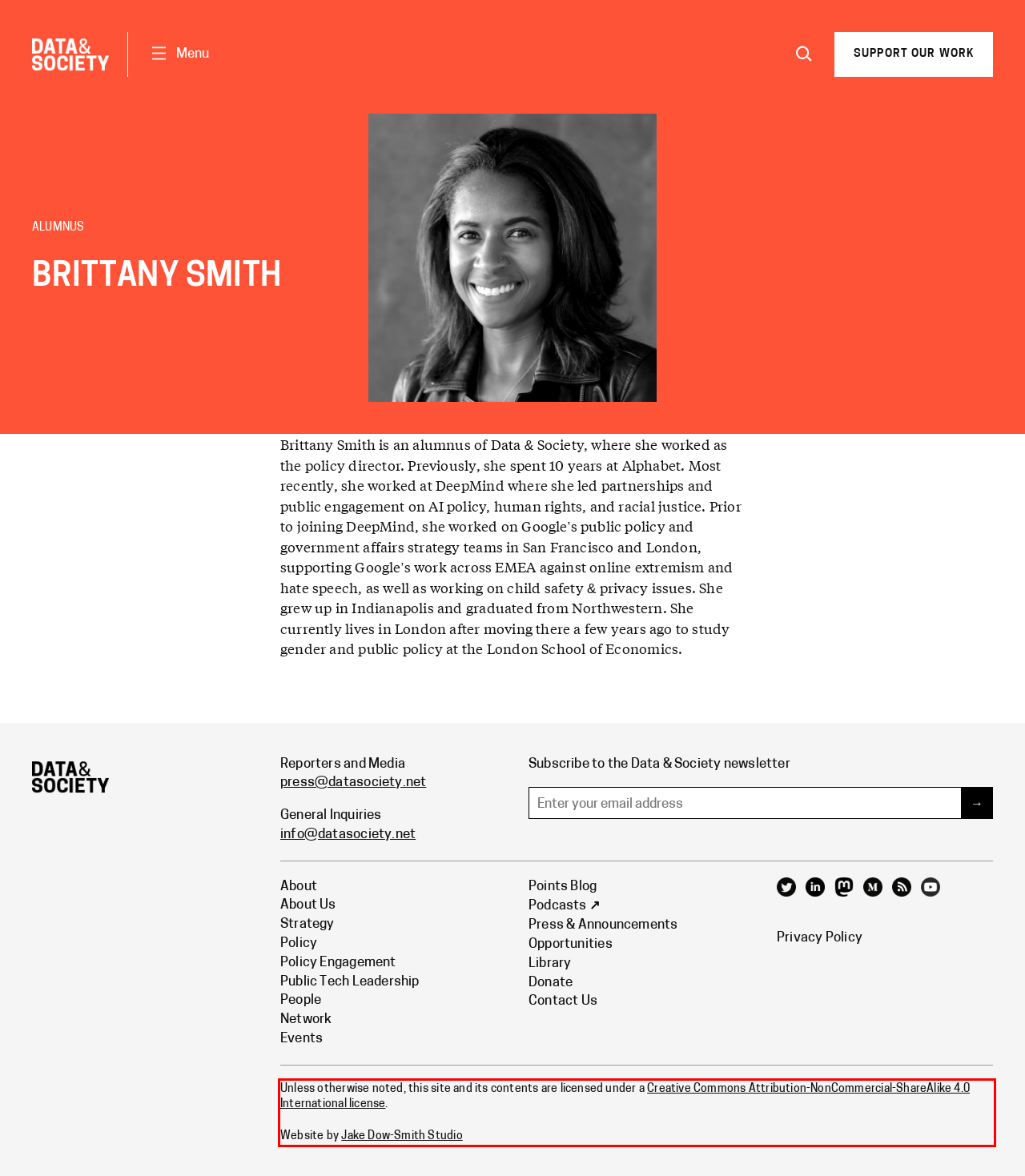There is a UI element on the webpage screenshot marked by a red bounding box. Extract and generate the text content from within this red box.

Unless otherwise noted, this site and its contents are licensed under a Creative Commons Attribution-NonCommercial-ShareAlike 4.0 International license. Website by Jake Dow-Smith Studio